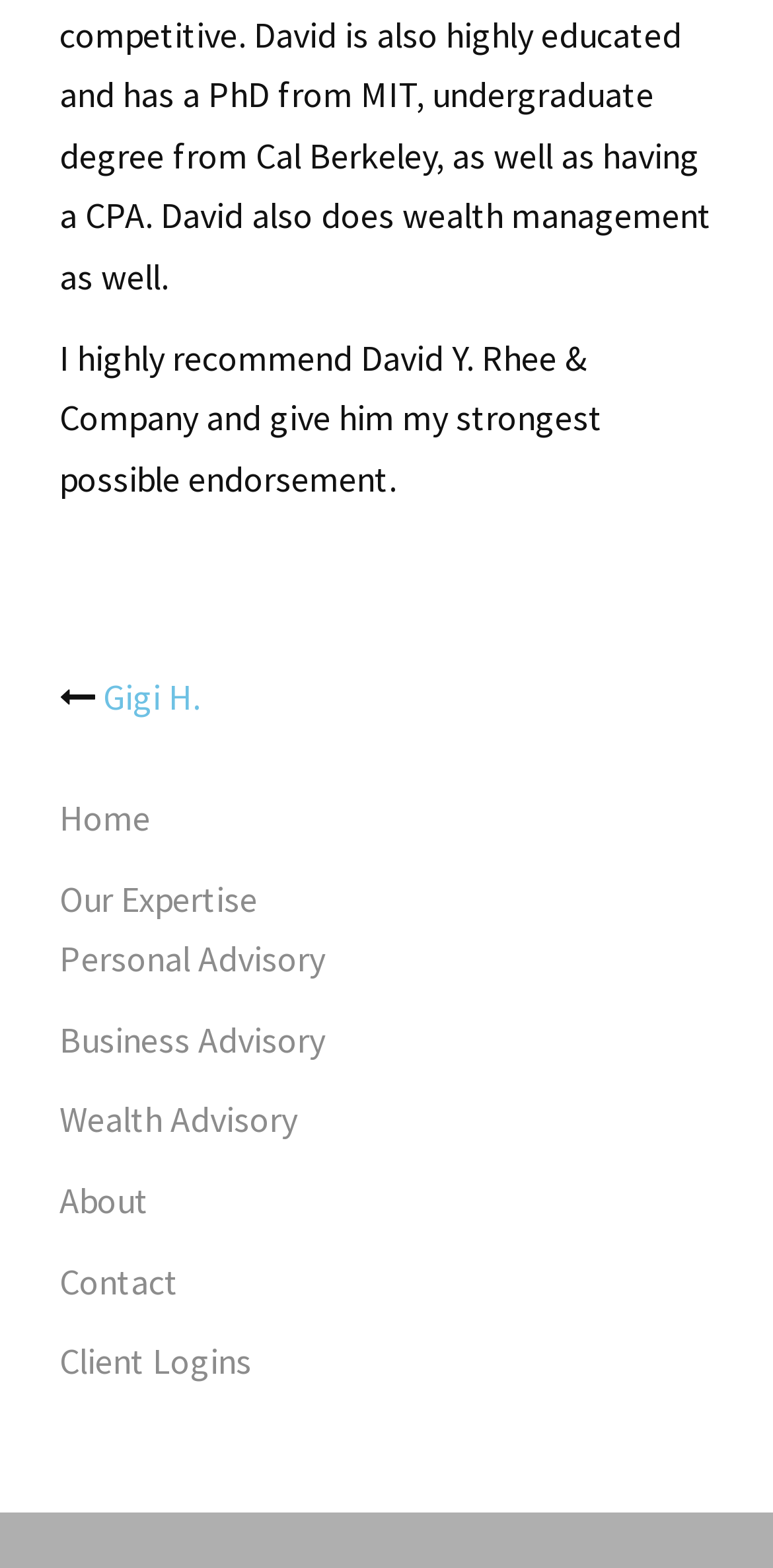Locate the bounding box coordinates of the element I should click to achieve the following instruction: "visit 'About' page".

[0.077, 0.751, 0.192, 0.78]